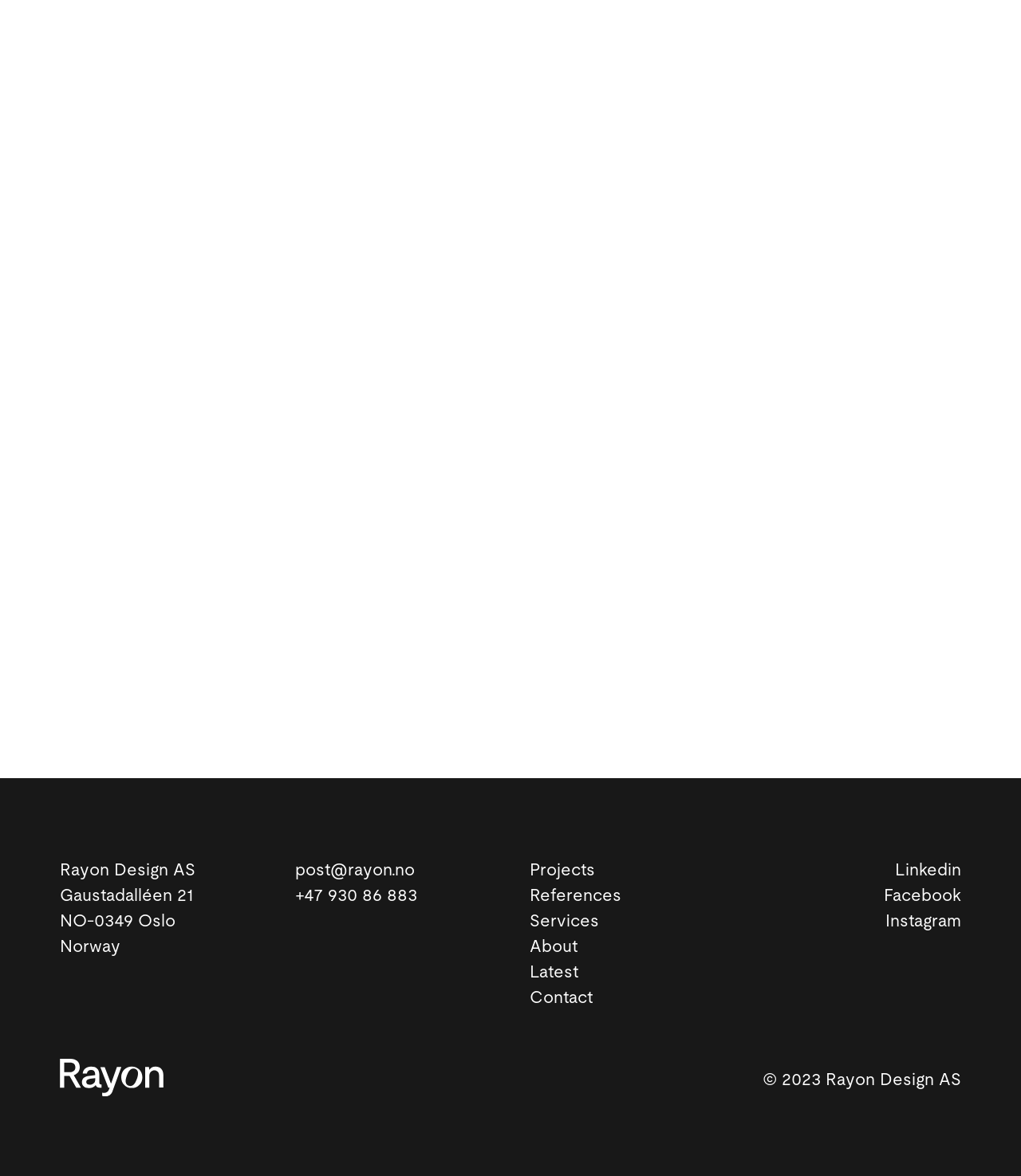Find the bounding box coordinates of the element you need to click on to perform this action: 'Visit the company's Linkedin page'. The coordinates should be represented by four float values between 0 and 1, in the format [left, top, right, bottom].

[0.877, 0.729, 0.941, 0.751]